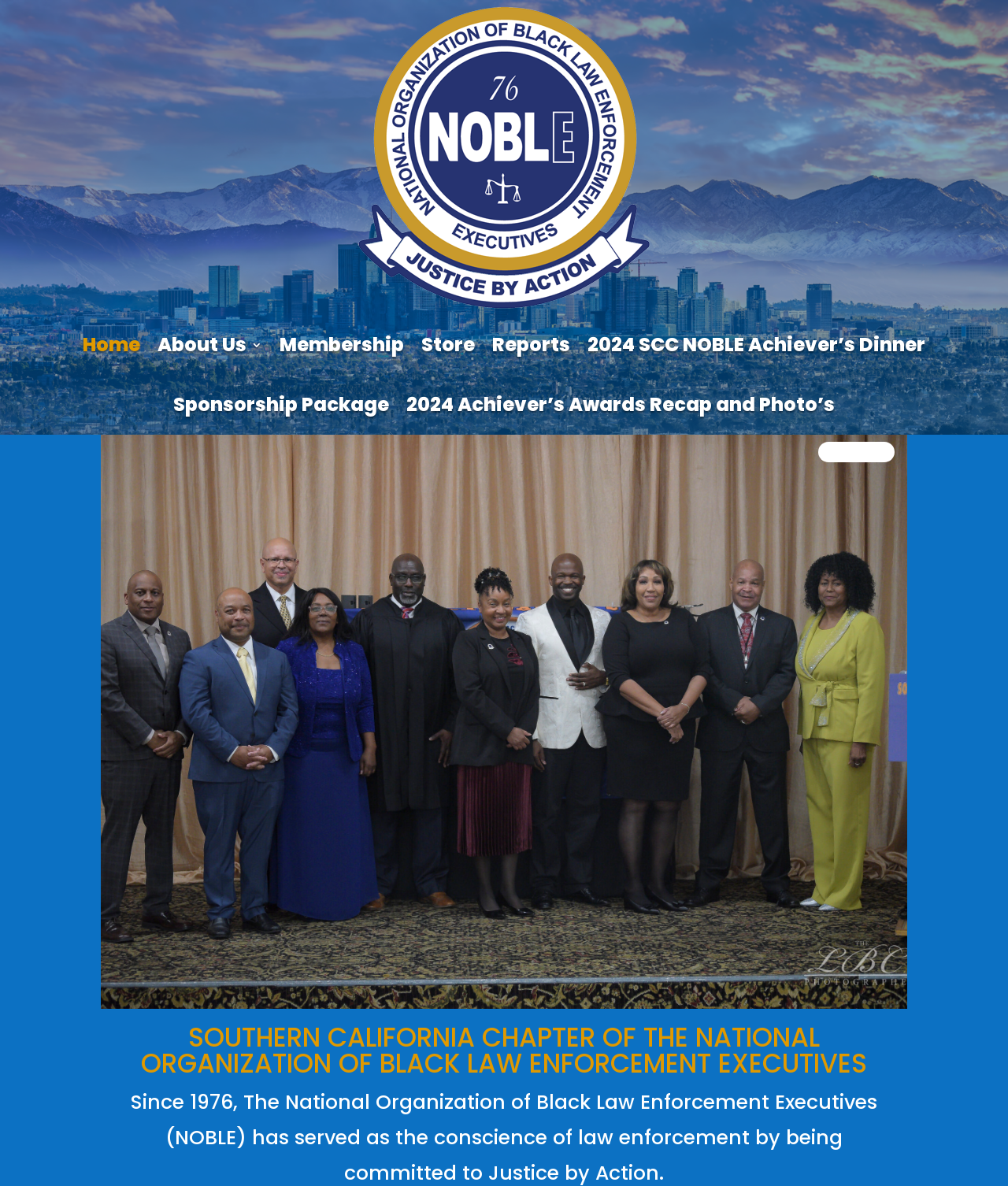Determine the bounding box coordinates for the element that should be clicked to follow this instruction: "learn about us". The coordinates should be given as four float numbers between 0 and 1, in the format [left, top, right, bottom].

[0.156, 0.266, 0.26, 0.316]